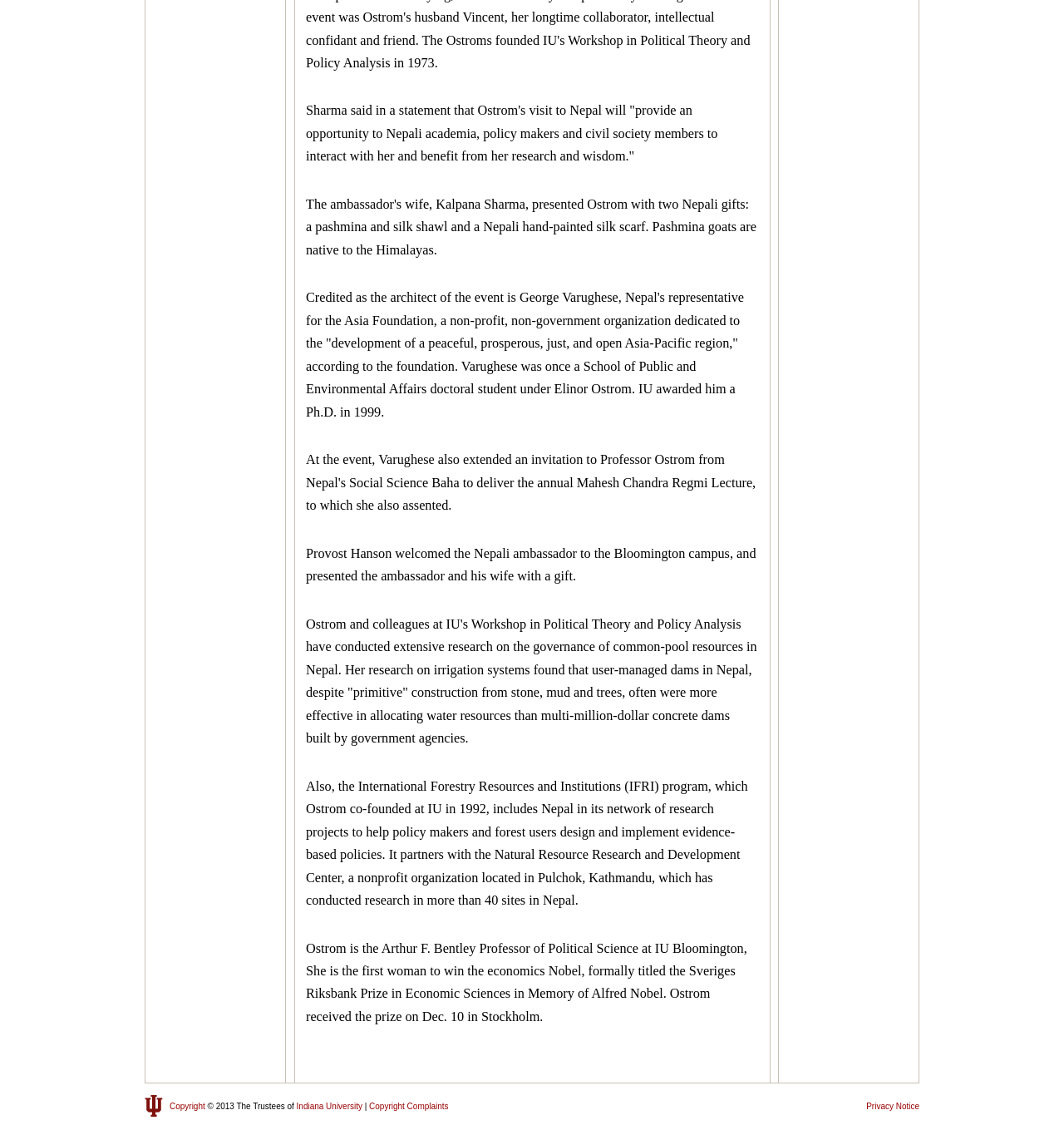What is the year mentioned in the copyright statement?
Answer the question with a single word or phrase by looking at the picture.

2013